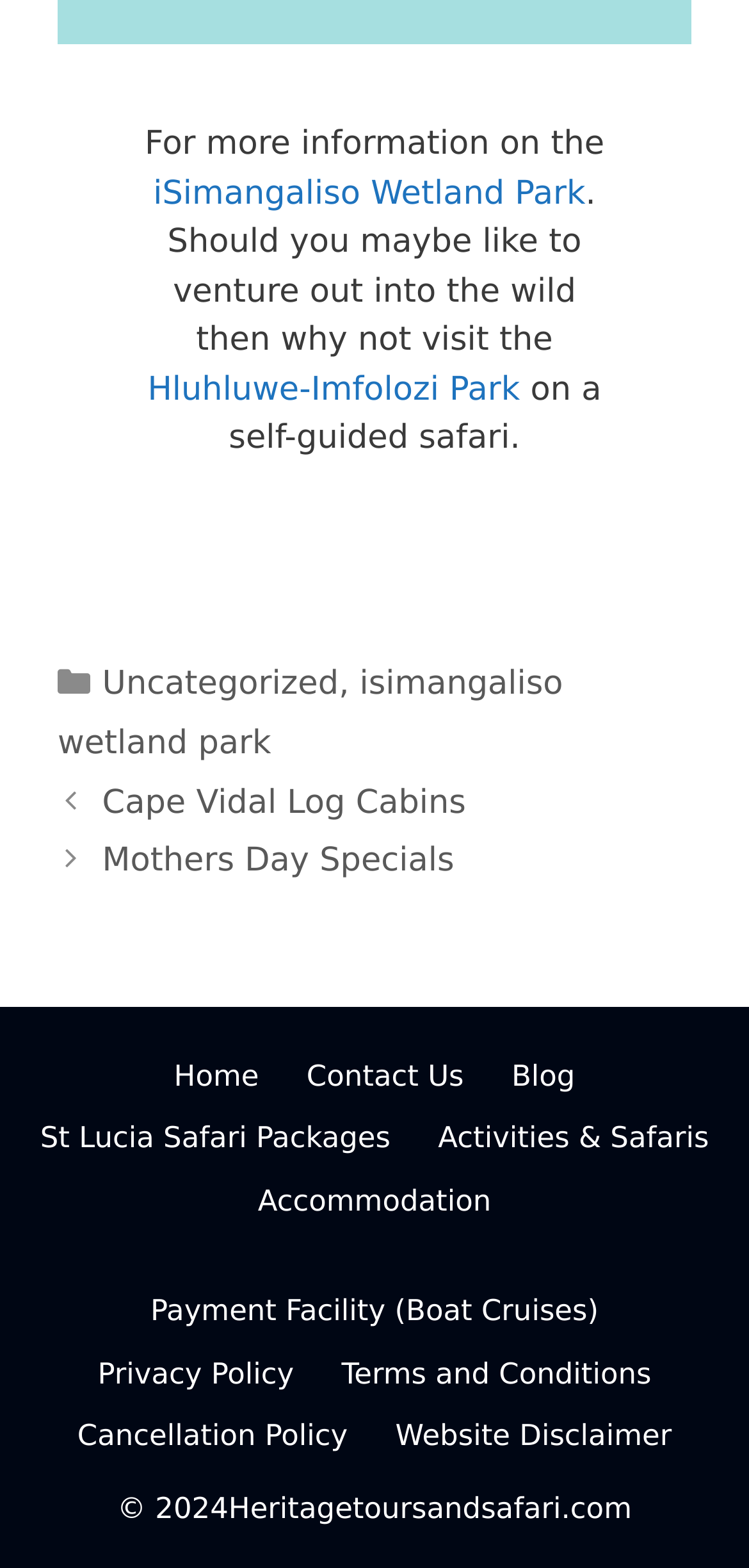How many complementary sections are there?
Please look at the screenshot and answer using one word or phrase.

2